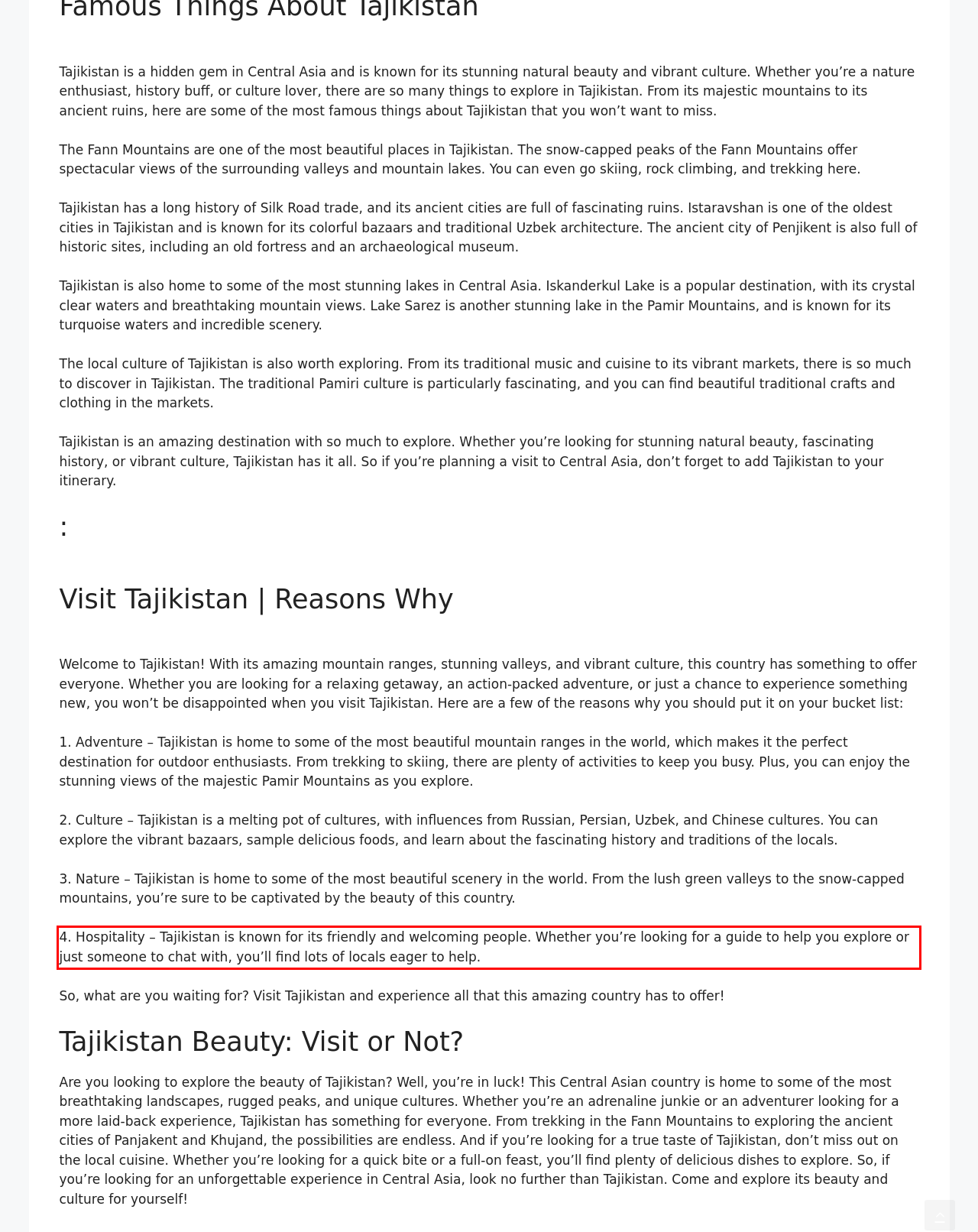With the provided screenshot of a webpage, locate the red bounding box and perform OCR to extract the text content inside it.

4. Hospitality – Tajikistan is known for its friendly and welcoming people. Whether you’re looking for a guide to help you explore or just someone to chat with, you’ll find lots of locals eager to help.